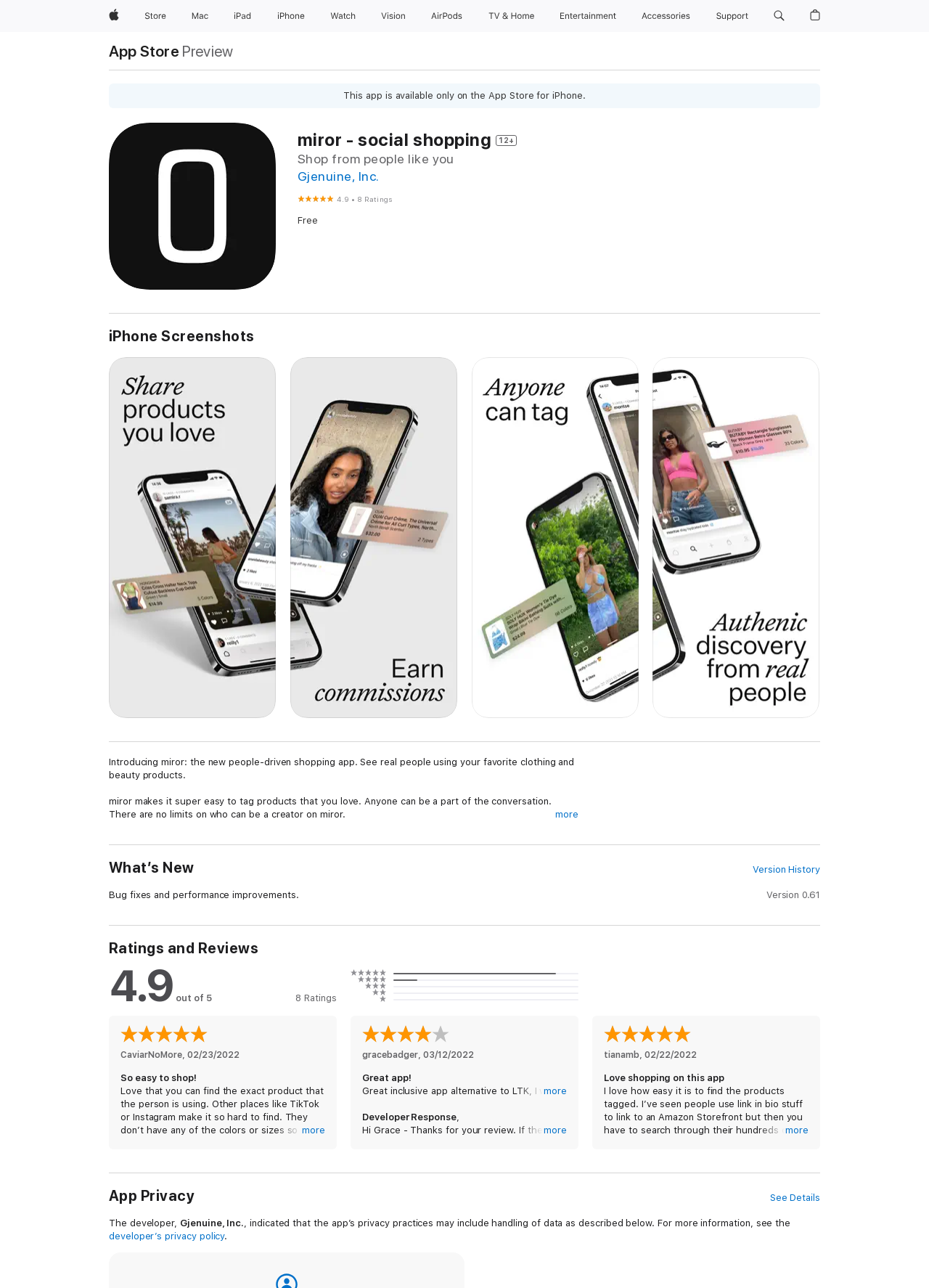What is the rating of the miror app?
Answer with a single word or phrase by referring to the visual content.

4.9 out of 5